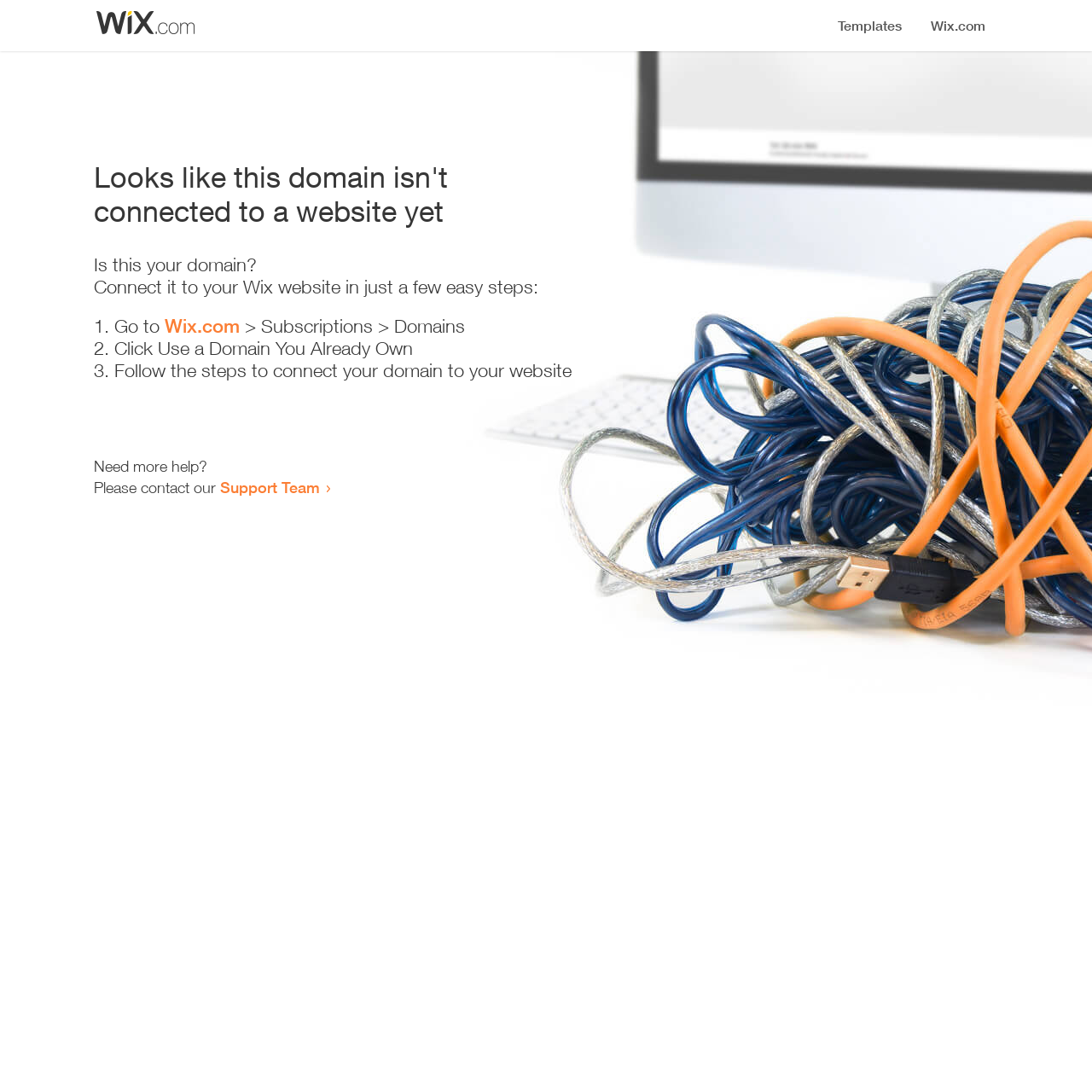What is the current status of the domain?
Refer to the image and provide a detailed answer to the question.

Based on the heading 'Looks like this domain isn't connected to a website yet', it is clear that the domain is not currently connected to a website.